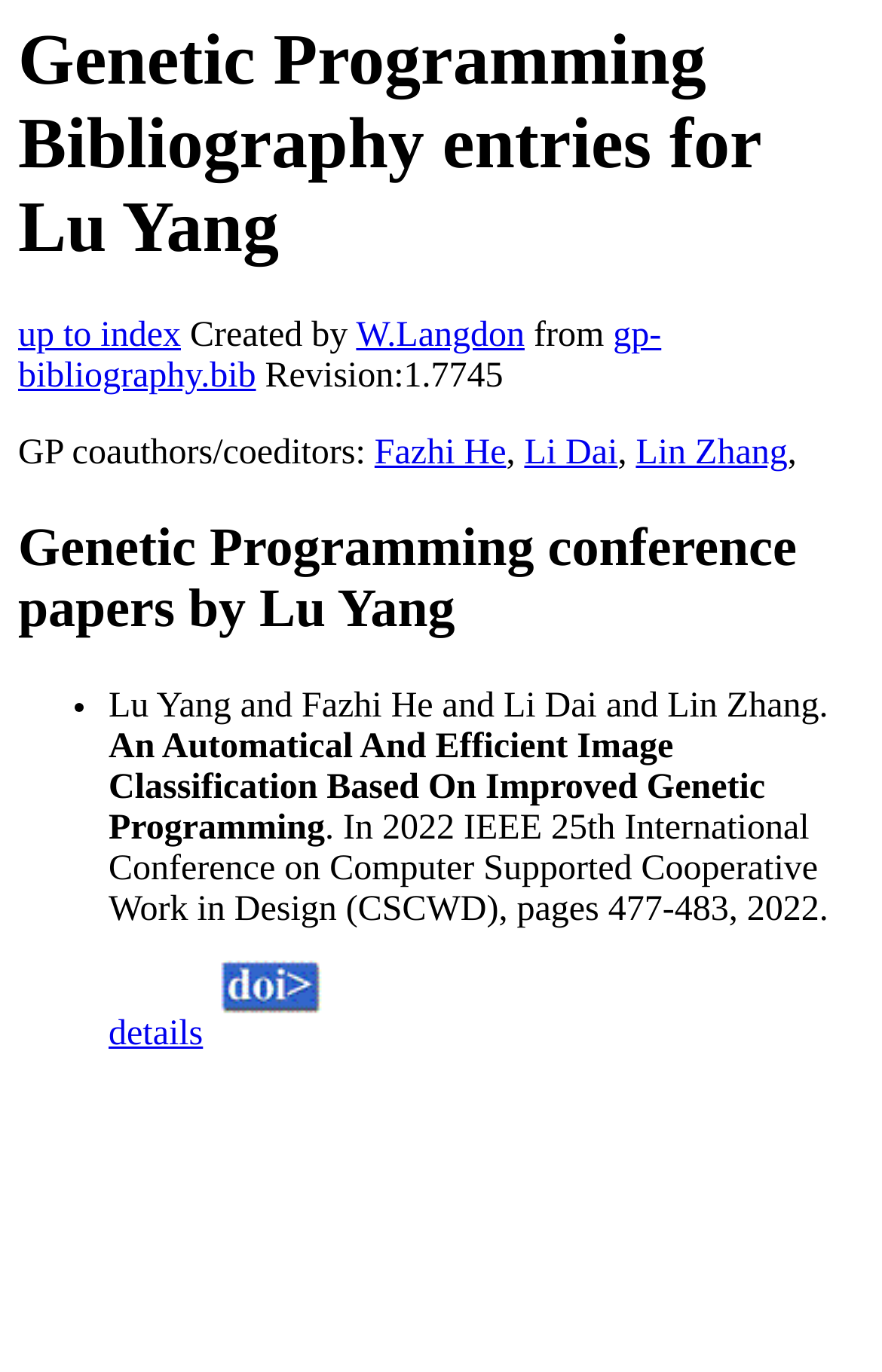Respond with a single word or phrase to the following question: How many coauthors/coeditors are listed?

3